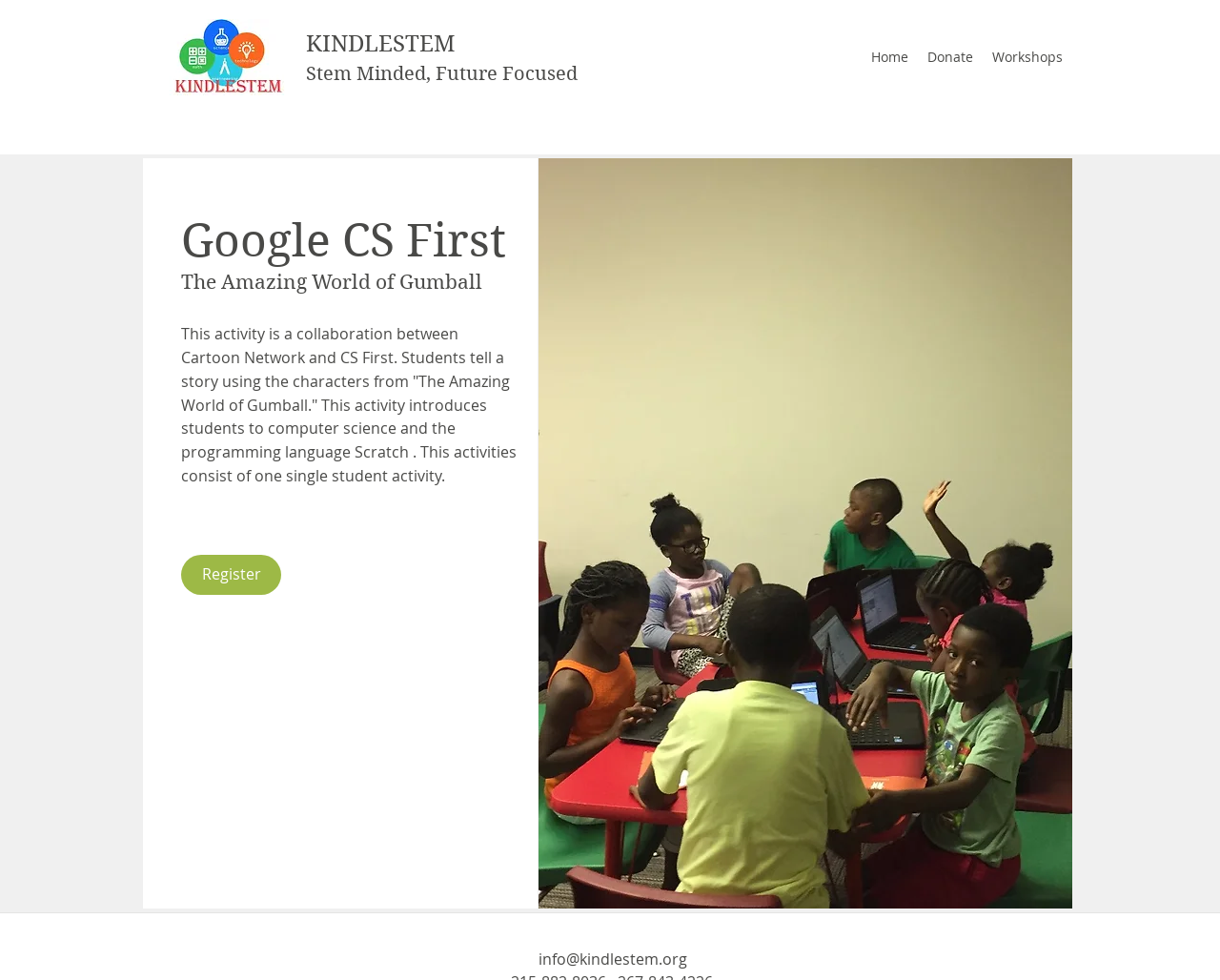Give a concise answer using one word or a phrase to the following question:
What is the name of the TV show in the activity description?

The Amazing World of Gumball